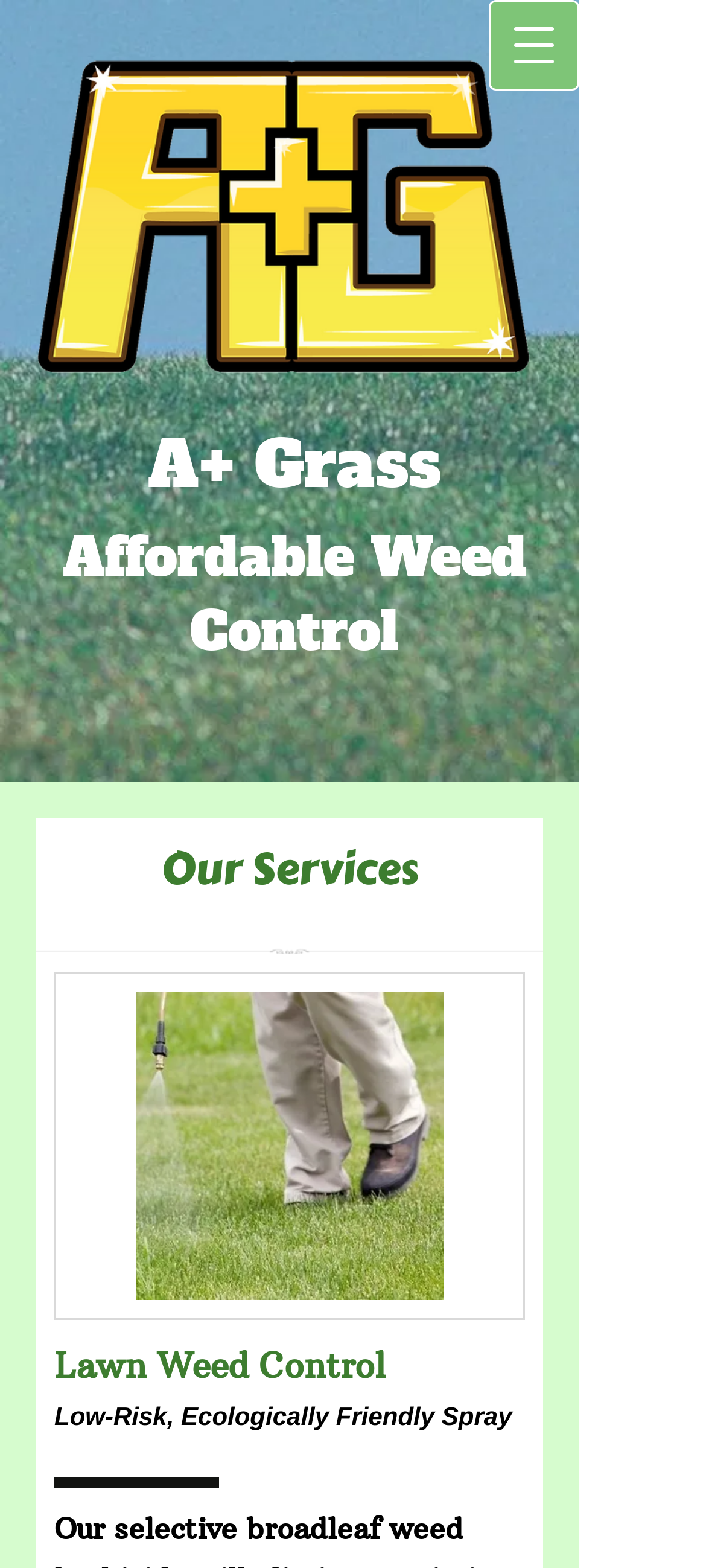What type of weed control does the company offer?
Look at the screenshot and provide an in-depth answer.

The type of weed control offered by the company can be found in the text 'Low-Risk, Ecologically Friendly Spray', which is located below the 'Lawn Weed Control' text. This suggests that the company offers a specific type of weed control that is environmentally friendly.